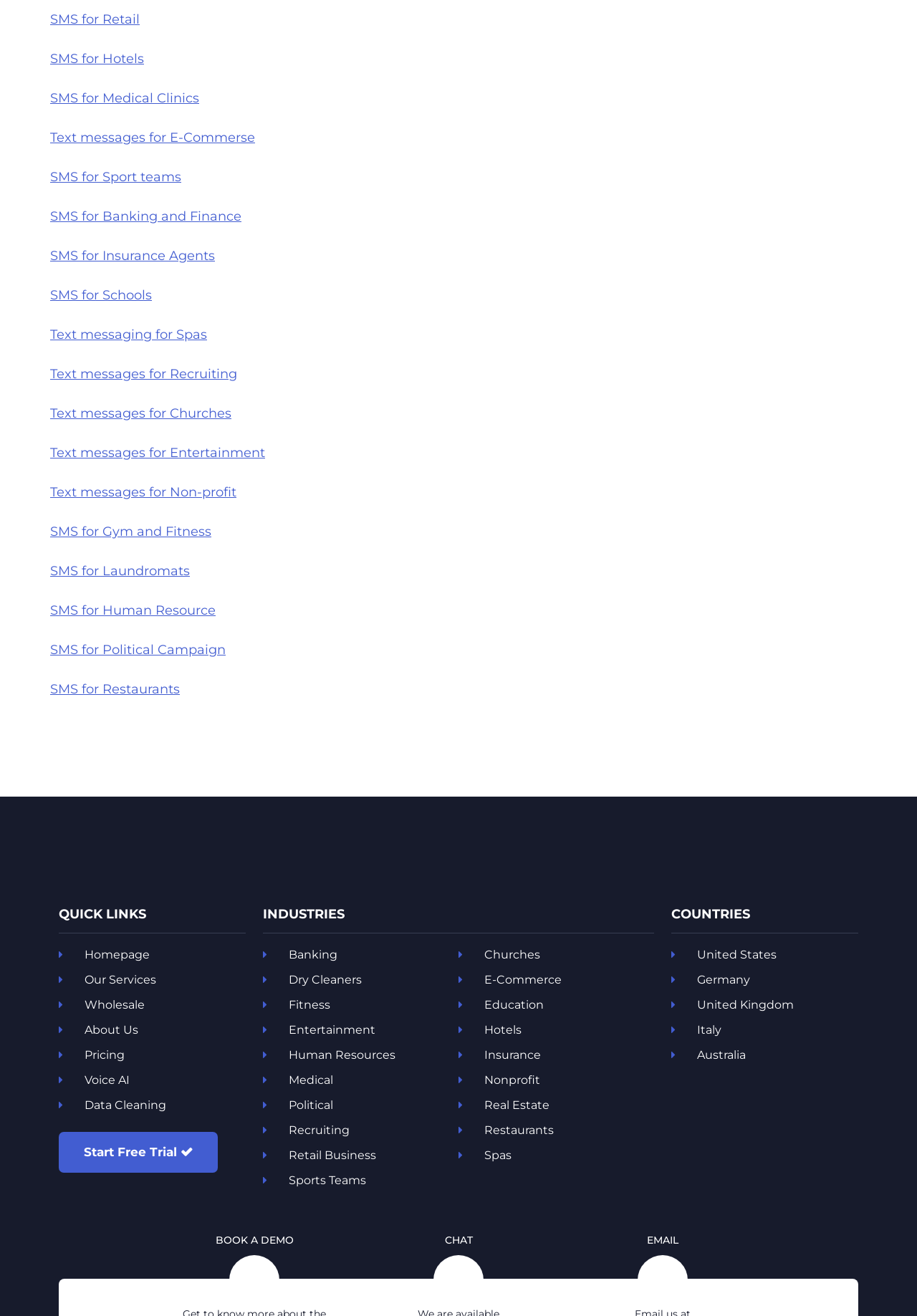Respond to the question below with a single word or phrase:
How many icons are present in the footer?

3